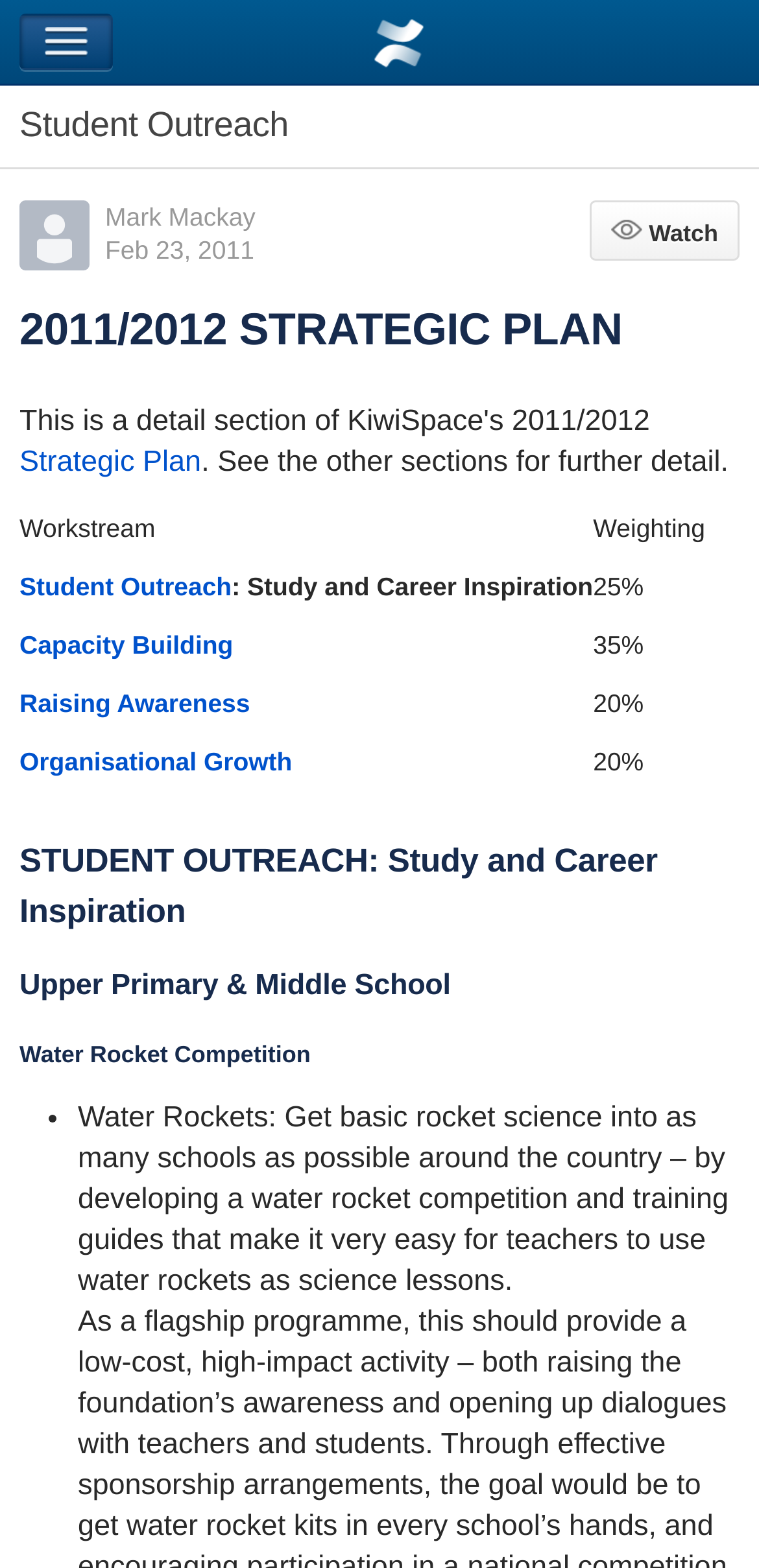Please find the bounding box for the UI element described by: "Navigation".

[0.026, 0.009, 0.149, 0.045]